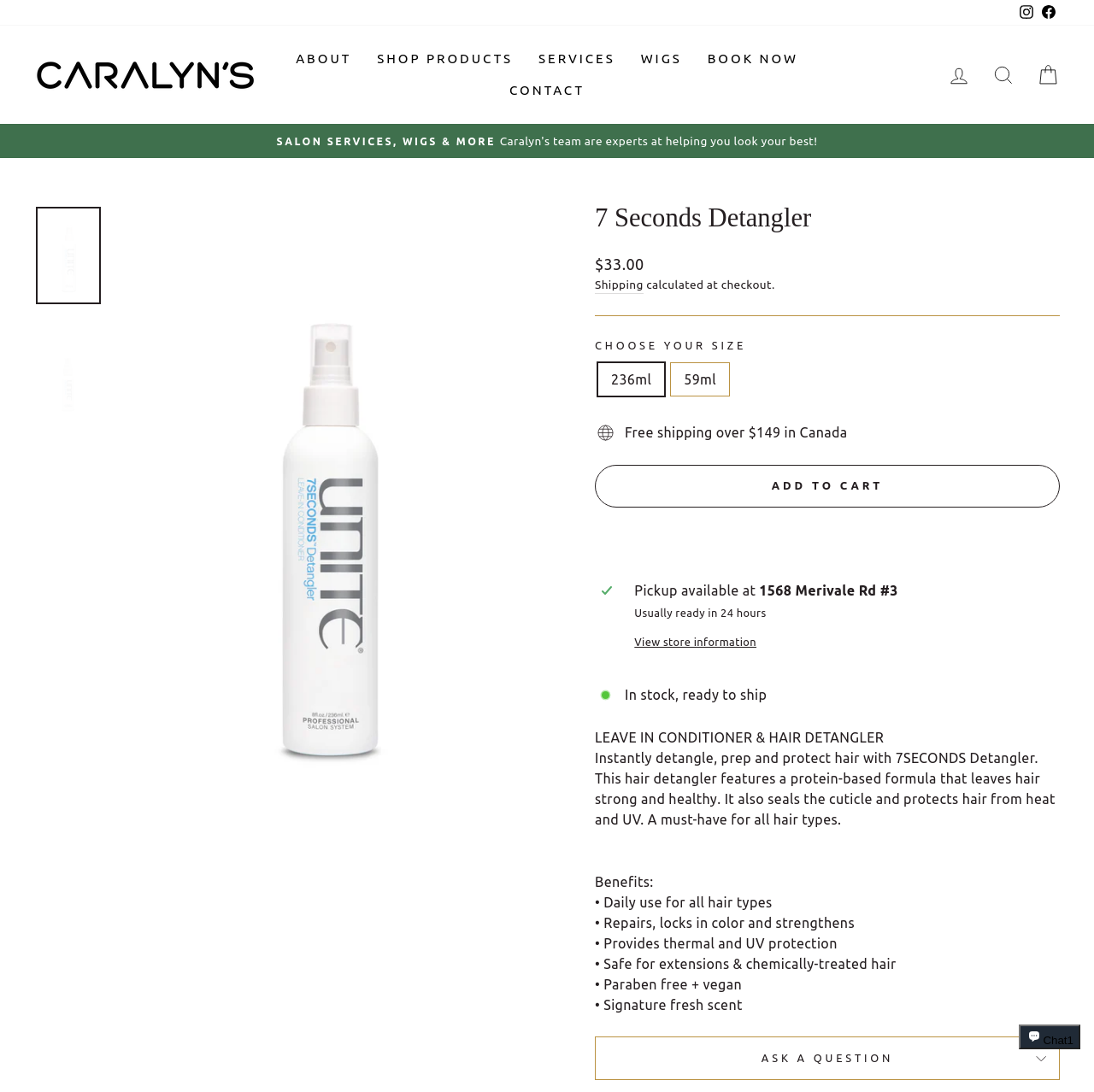Please predict the bounding box coordinates of the element's region where a click is necessary to complete the following instruction: "Click the 'LOG IN' link". The coordinates should be represented by four float numbers between 0 and 1, i.e., [left, top, right, bottom].

[0.856, 0.052, 0.897, 0.086]